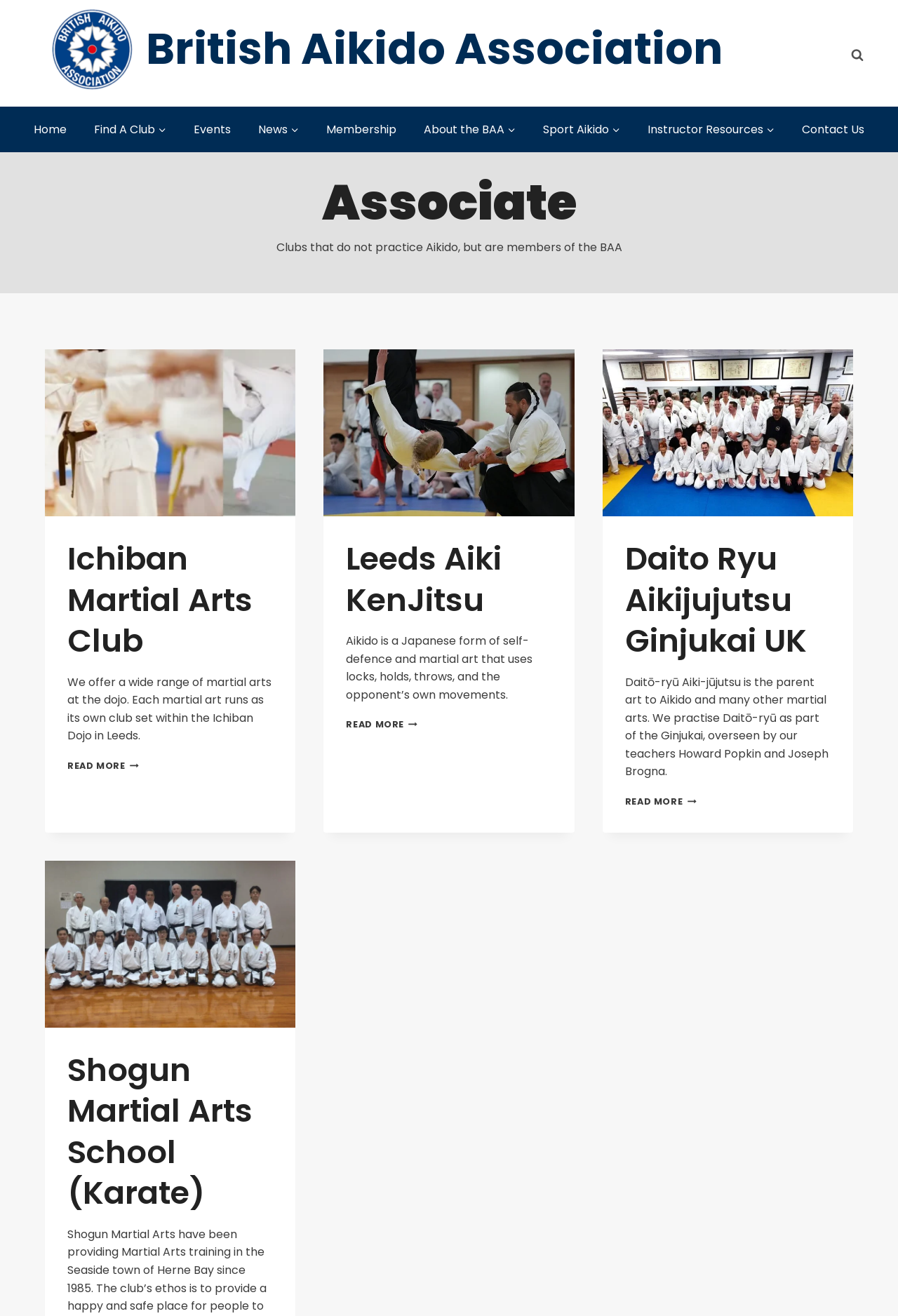What is the name of the organization?
Please use the image to provide a one-word or short phrase answer.

British Aikido Association